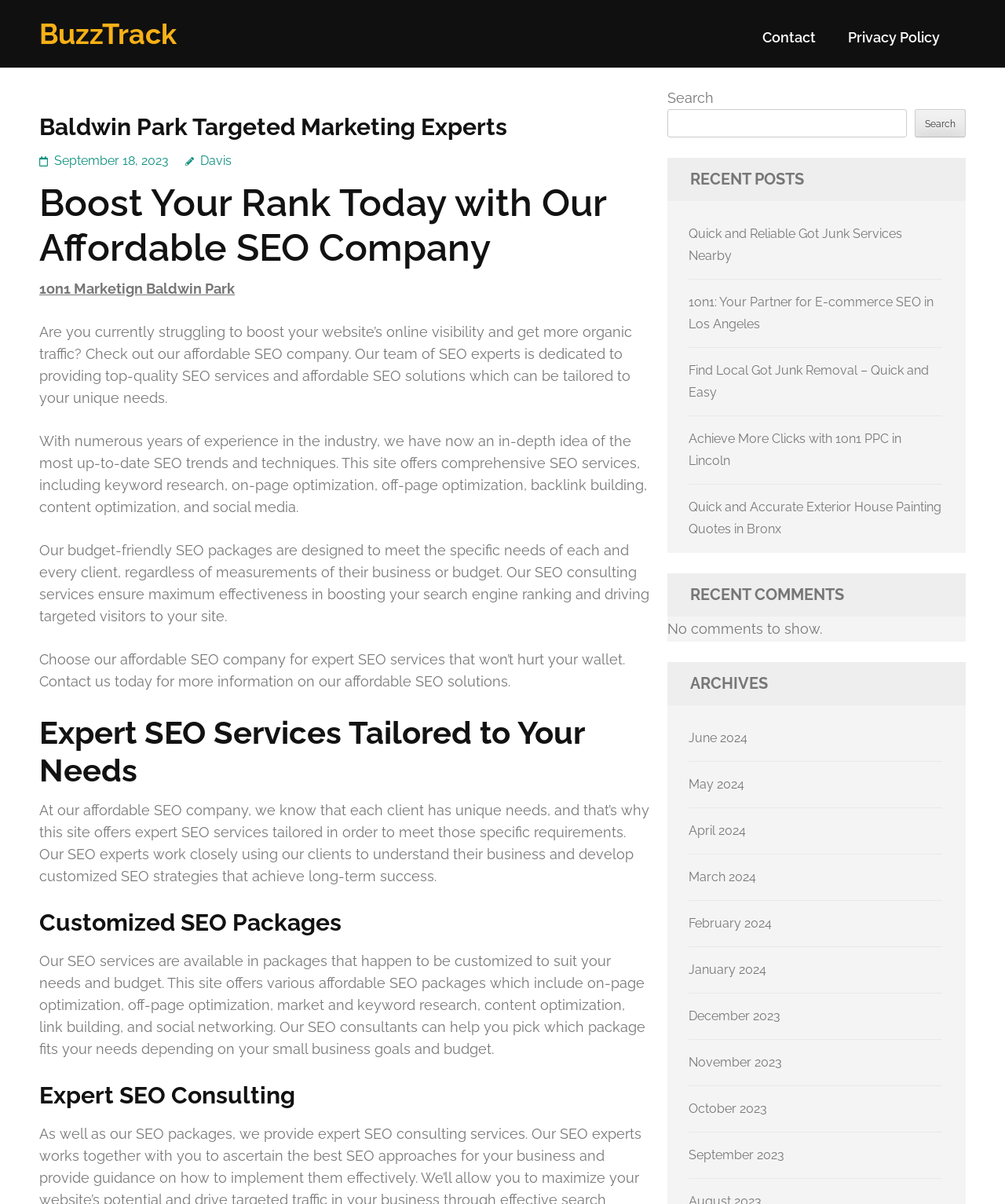Locate the bounding box coordinates of the area to click to fulfill this instruction: "Read recent post about Quick and Reliable Got Junk Services Nearby". The bounding box should be presented as four float numbers between 0 and 1, in the order [left, top, right, bottom].

[0.685, 0.188, 0.898, 0.219]